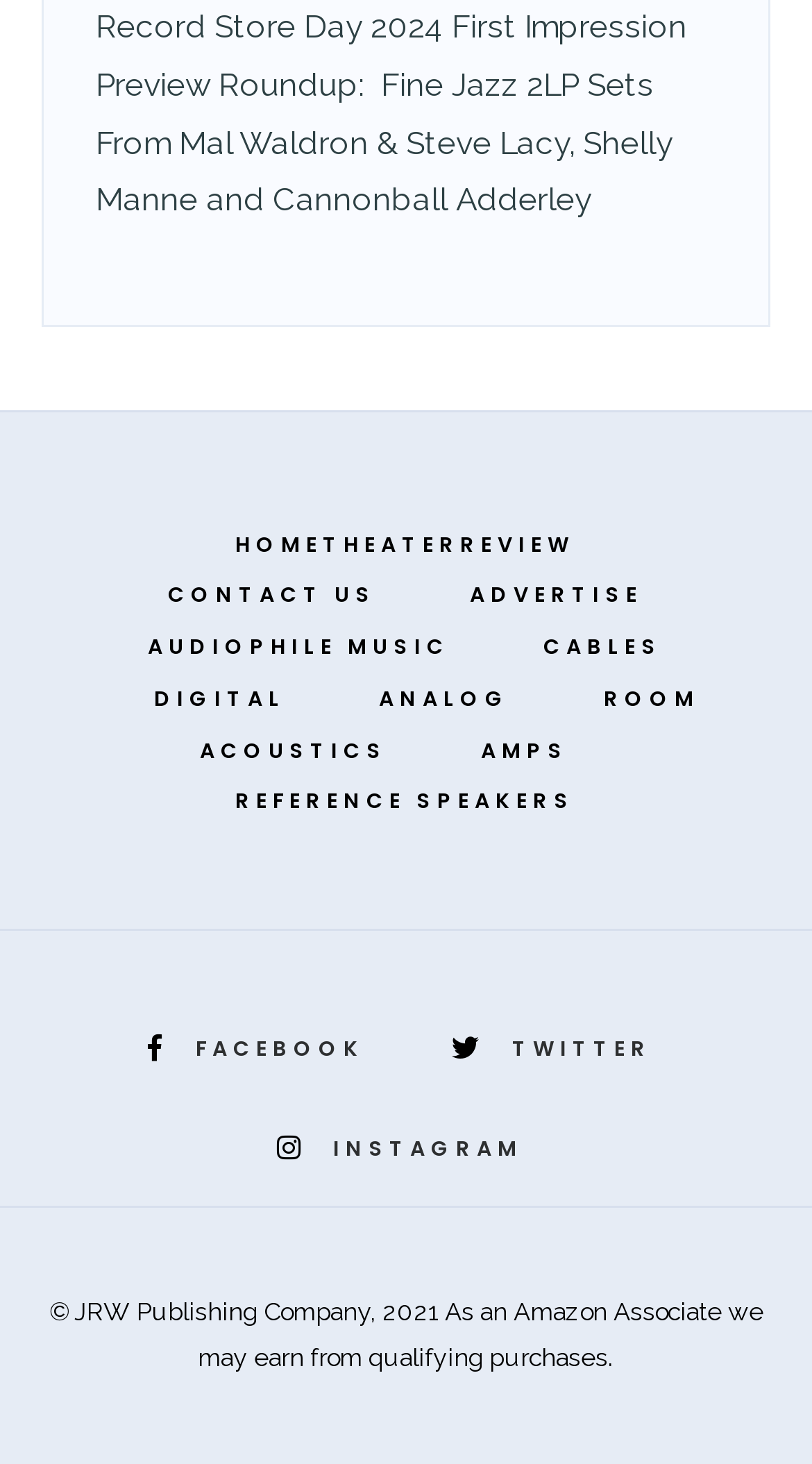Highlight the bounding box coordinates of the element that should be clicked to carry out the following instruction: "Follow on Facebook". The coordinates must be given as four float numbers ranging from 0 to 1, i.e., [left, top, right, bottom].

[0.151, 0.693, 0.495, 0.739]